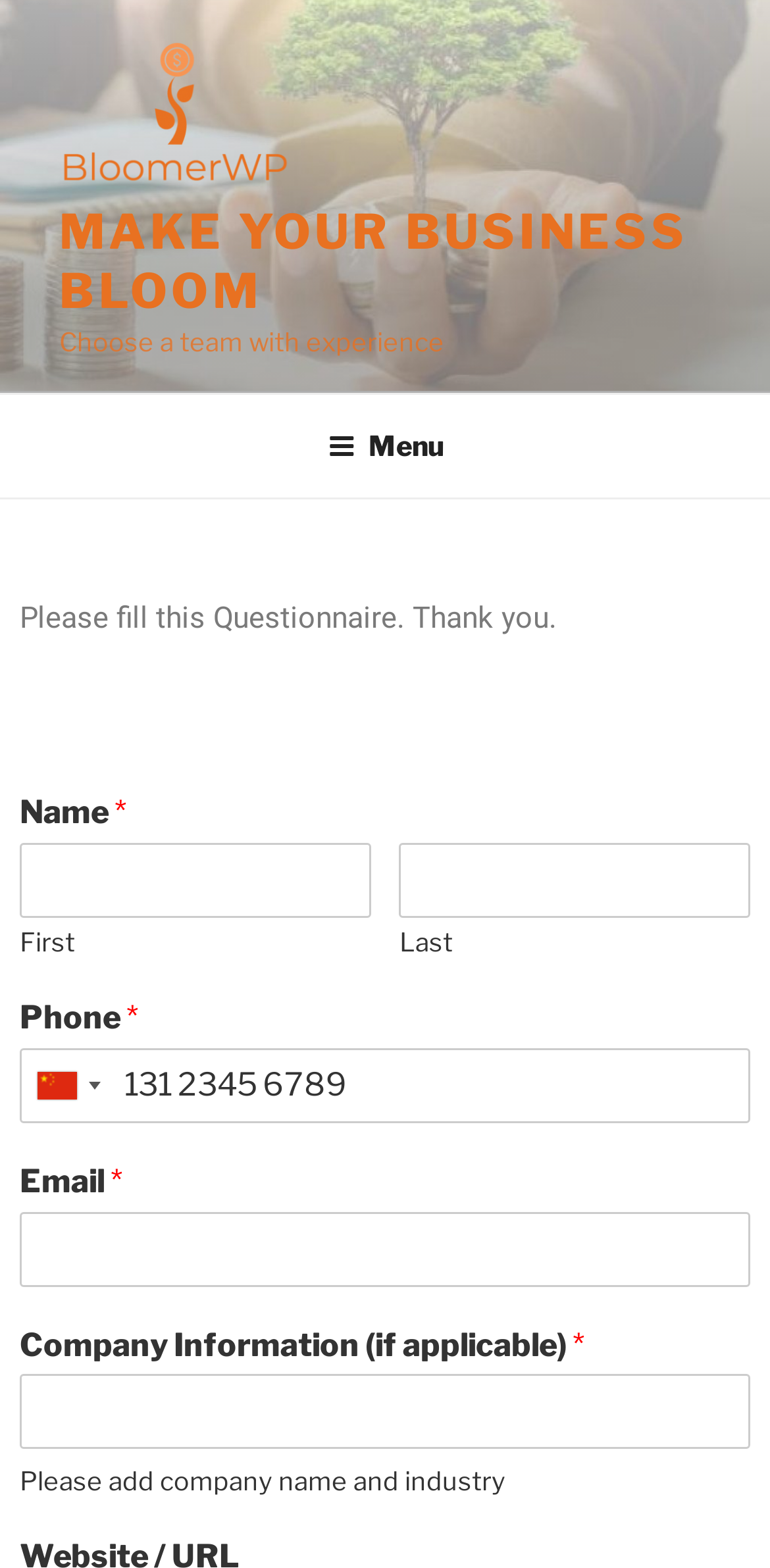Please determine the bounding box coordinates of the element's region to click in order to carry out the following instruction: "Select a country code". The coordinates should be four float numbers between 0 and 1, i.e., [left, top, right, bottom].

[0.028, 0.67, 0.146, 0.715]